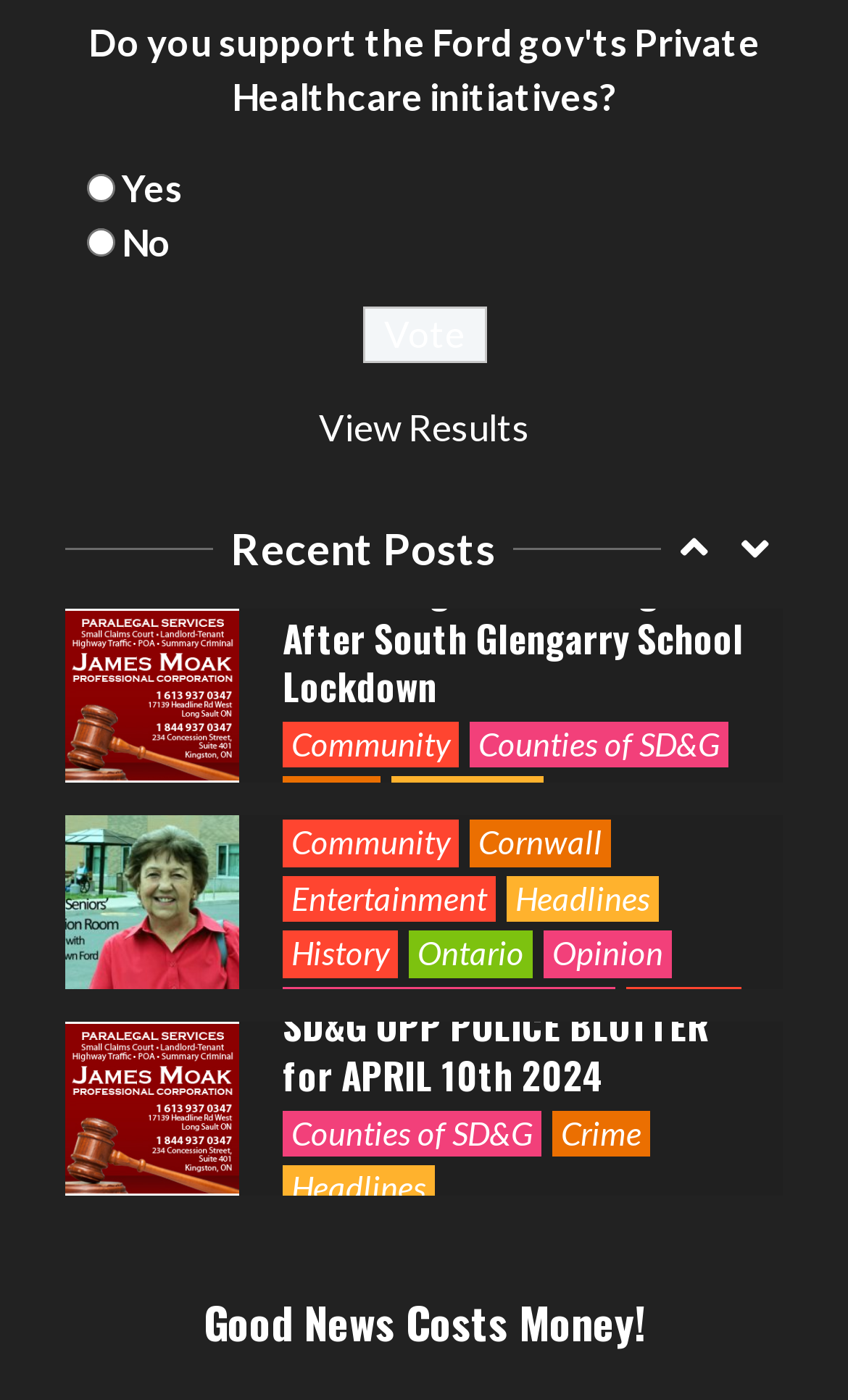Based on the element description Health & Wellness, identify the bounding box coordinates for the UI element. The coordinates should be in the format (top-left x, top-left y, bottom-right x, bottom-right y) and within the 0 to 1 range.

[0.333, 0.521, 0.644, 0.555]